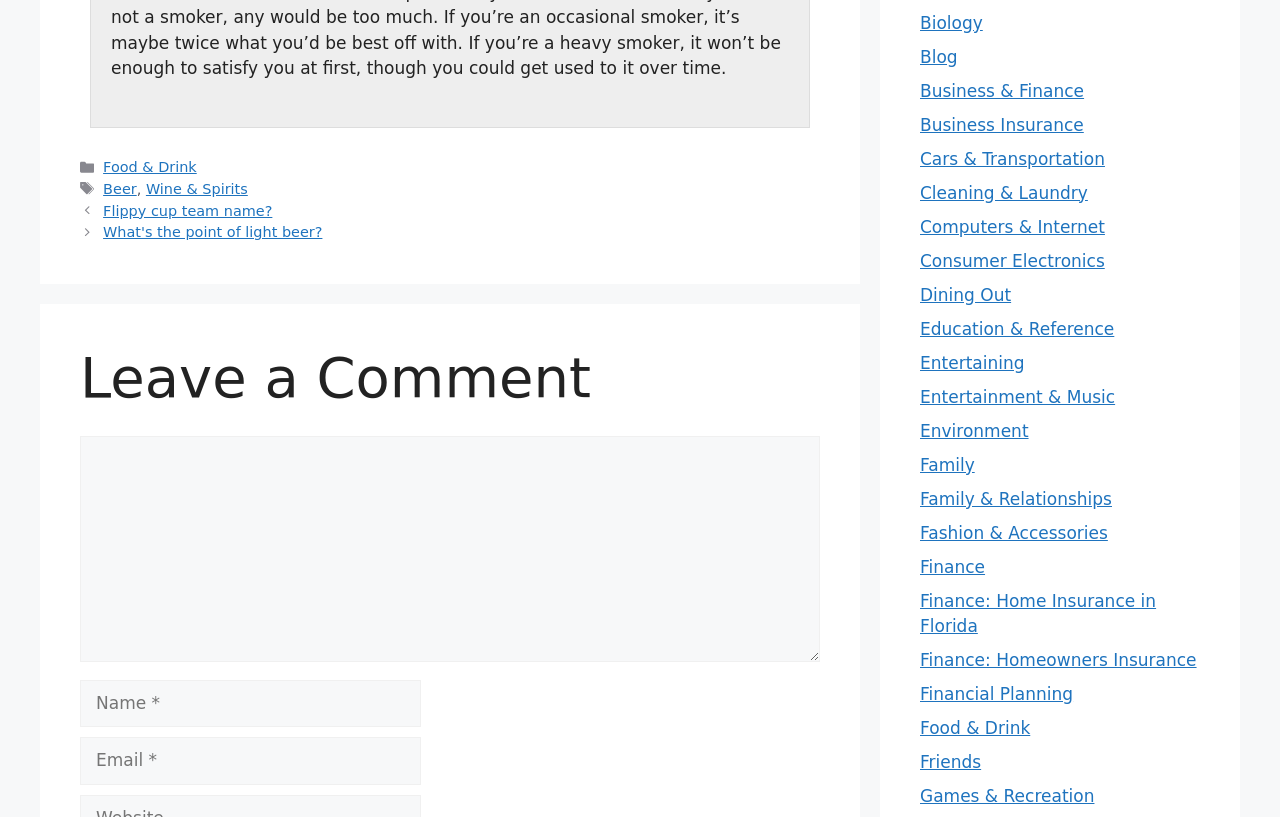Determine the bounding box coordinates for the UI element described. Format the coordinates as (top-left x, top-left y, bottom-right x, bottom-right y) and ensure all values are between 0 and 1. Element description: parent_node: Comment name="author" placeholder="Name *"

[0.062, 0.832, 0.329, 0.89]